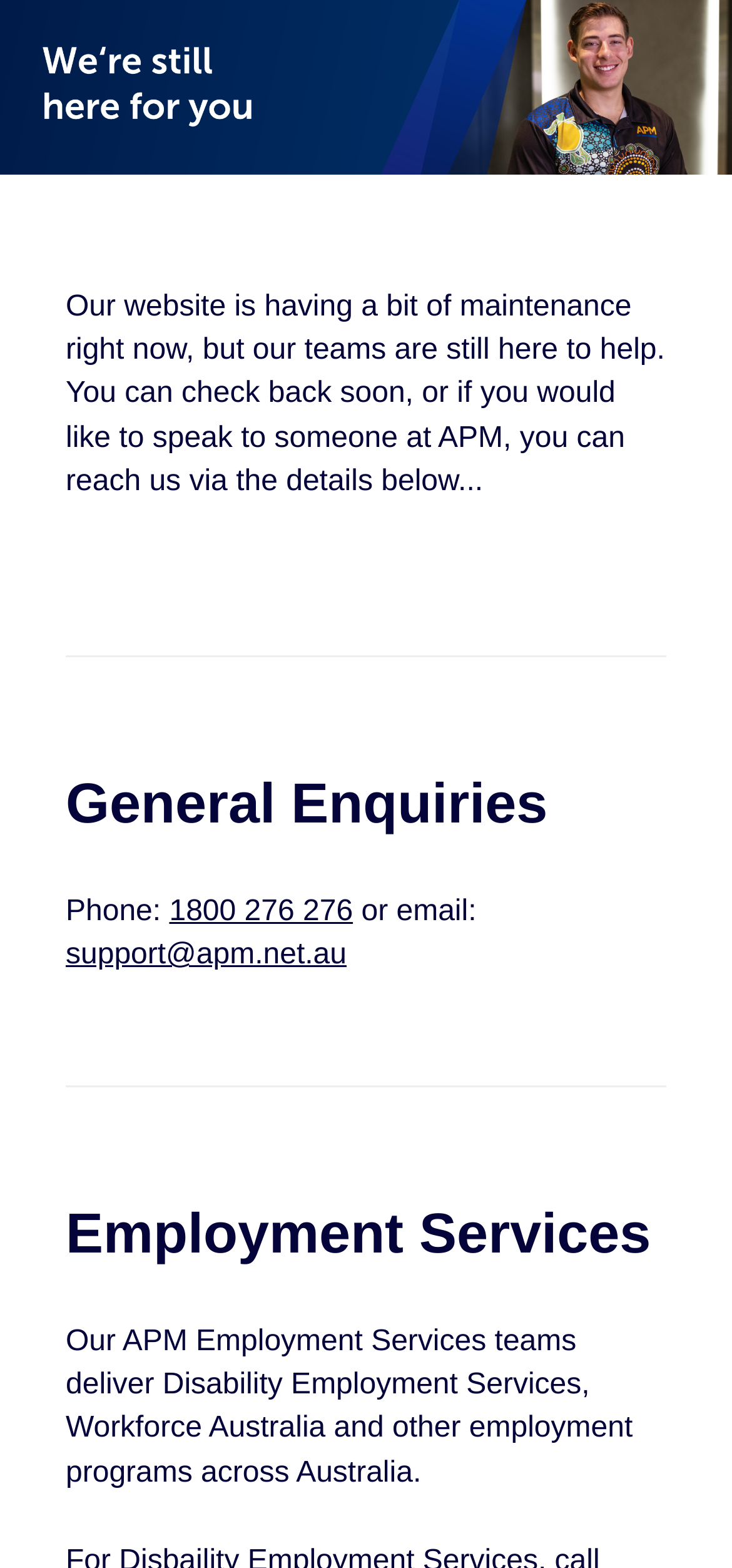What is the current status of the website?
Answer the question with a single word or phrase derived from the image.

Under maintenance